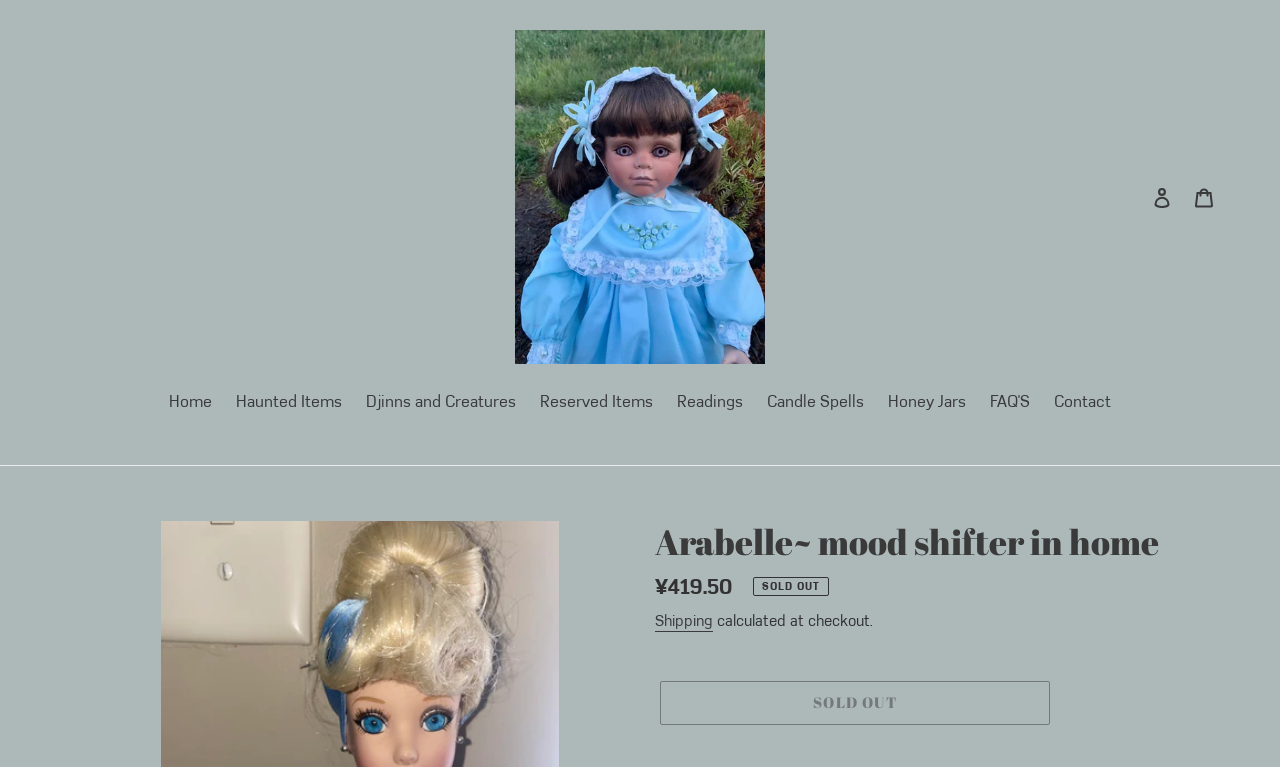Please identify the coordinates of the bounding box for the clickable region that will accomplish this instruction: "Read about Haunted Items".

[0.177, 0.507, 0.275, 0.544]